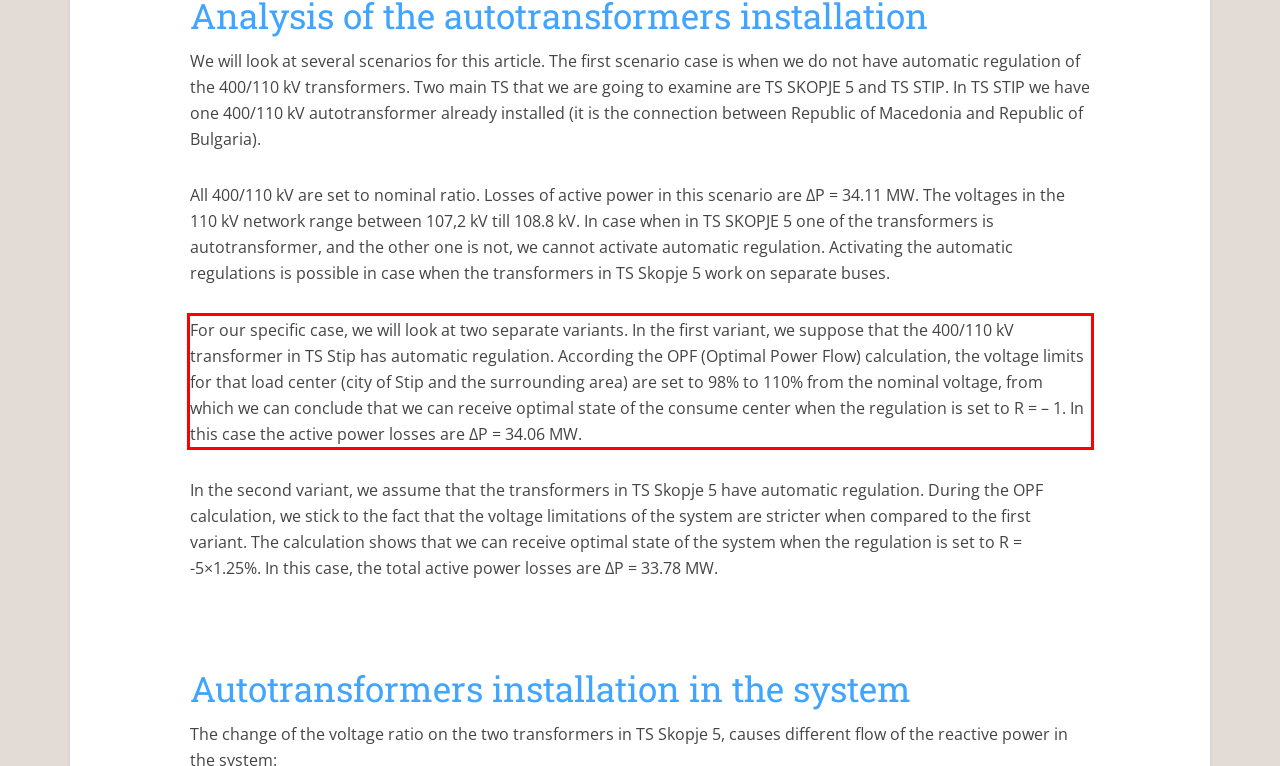Please analyze the provided webpage screenshot and perform OCR to extract the text content from the red rectangle bounding box.

For our specific case, we will look at two separate variants. In the first variant, we suppose that the 400/110 kV transformer in TS Stip has automatic regulation. According the OPF (Optimal Power Flow) calculation, the voltage limits for that load center (city of Stip and the surrounding area) are set to 98% to 110% from the nominal voltage, from which we can conclude that we can receive optimal state of the consume center when the regulation is set to R = – 1. In this case the active power losses are ΔP = 34.06 MW.